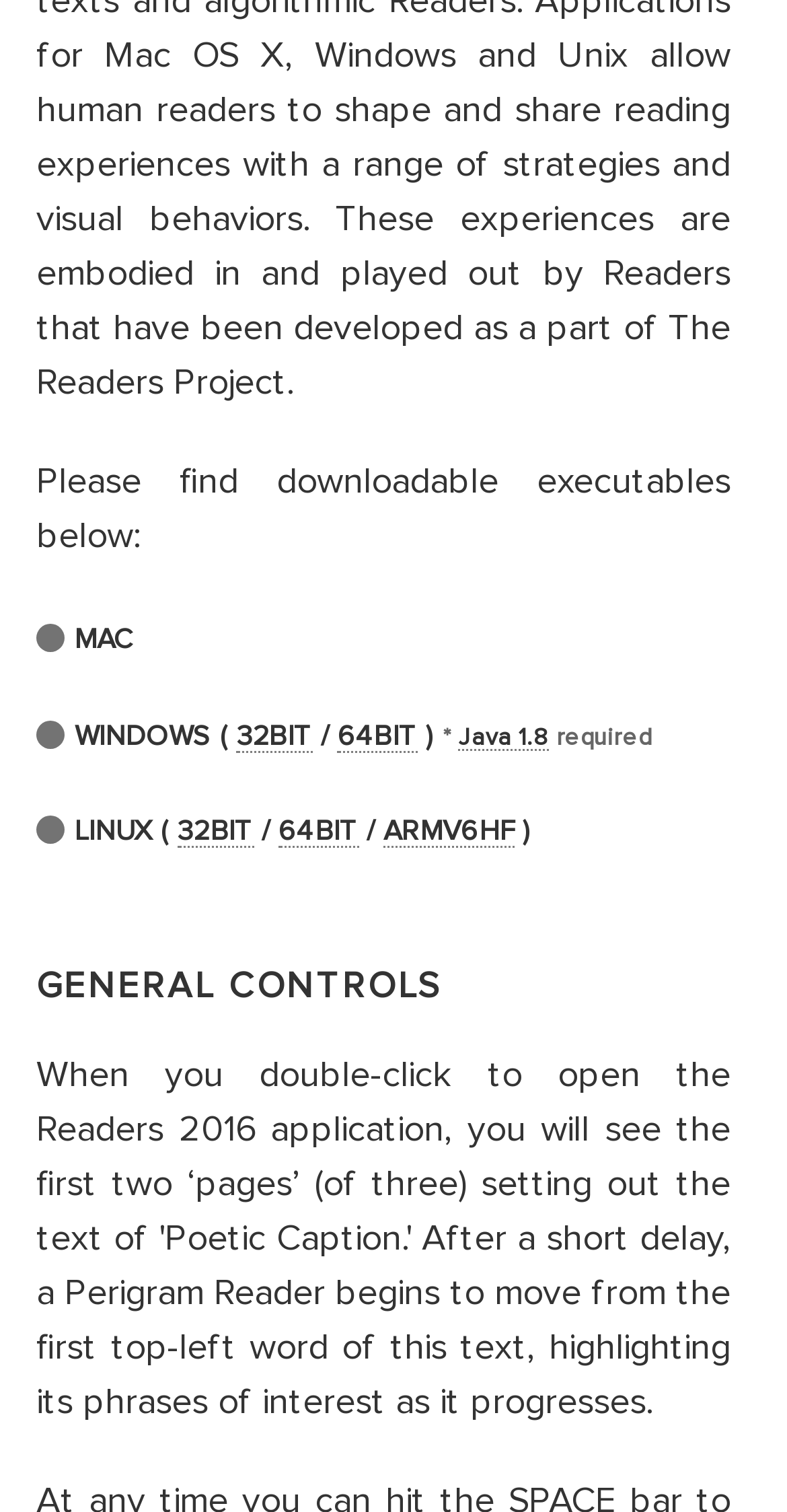Using the provided description Java 1.8, find the bounding box coordinates for the UI element. Provide the coordinates in (top-left x, top-left y, bottom-right x, bottom-right y) format, ensuring all values are between 0 and 1.

[0.583, 0.48, 0.698, 0.496]